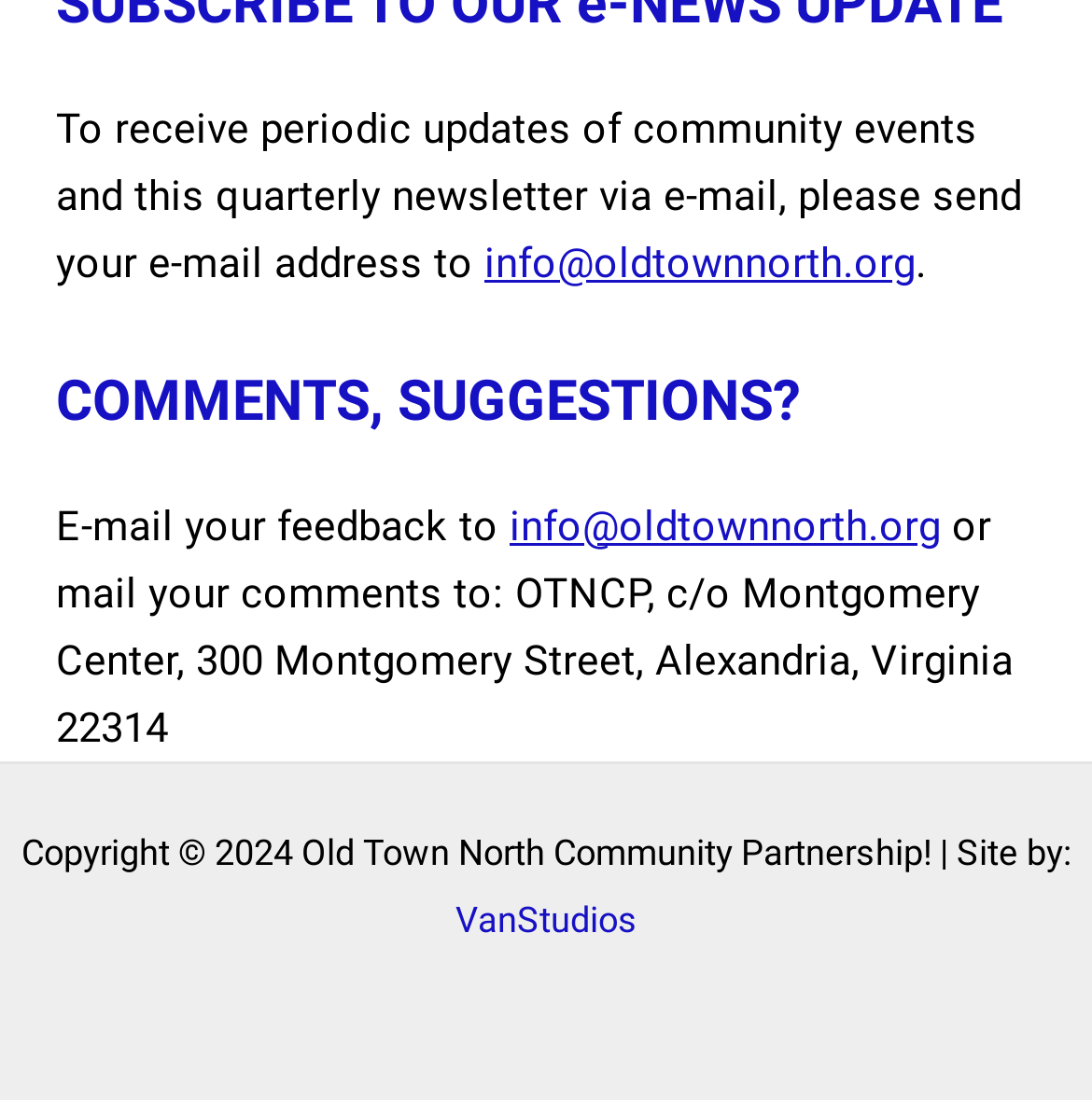Who designed the website?
Identify the answer in the screenshot and reply with a single word or phrase.

VanStudios